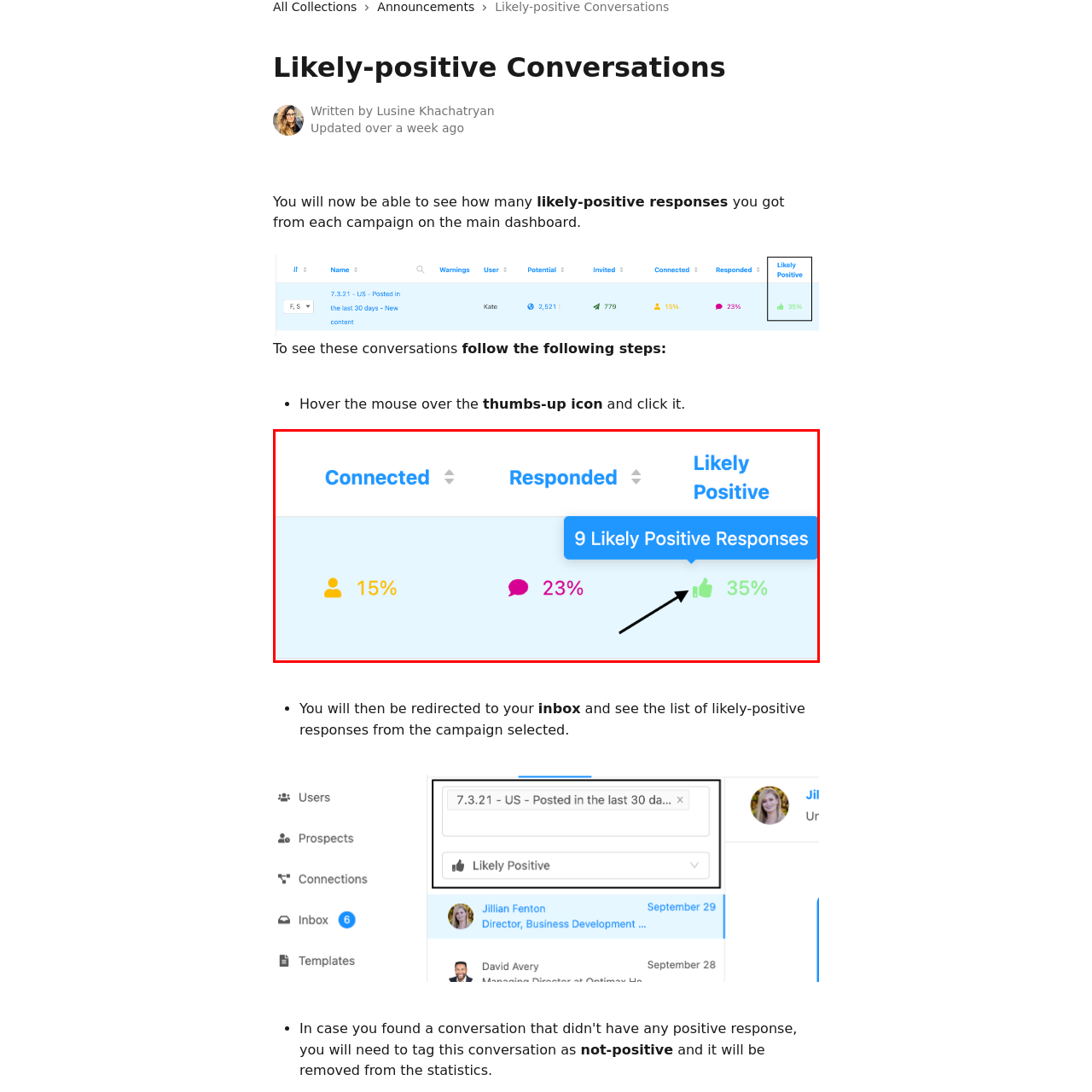Offer an in-depth caption for the image content enclosed by the red border.

The image displays a section of a dashboard highlighting engagement metrics related to user interactions. In the interface, three categories are visible: "Connected," "Responded," and "Likely Positive." The "Connected" category indicates a 15% rate, while the "Responded" category shows 23%. Notably, the "Likely Positive" section includes a prominent figure of 9, indicating the number of positive responses. Alongside this figure, a thumbs-up icon is prominently displayed with a green checkmark, signifying a successful engagement rate of 35%. This visual representation is designed to provide users with an at-a-glance overview of their interaction outcomes, emphasizing the number of positive responses received.